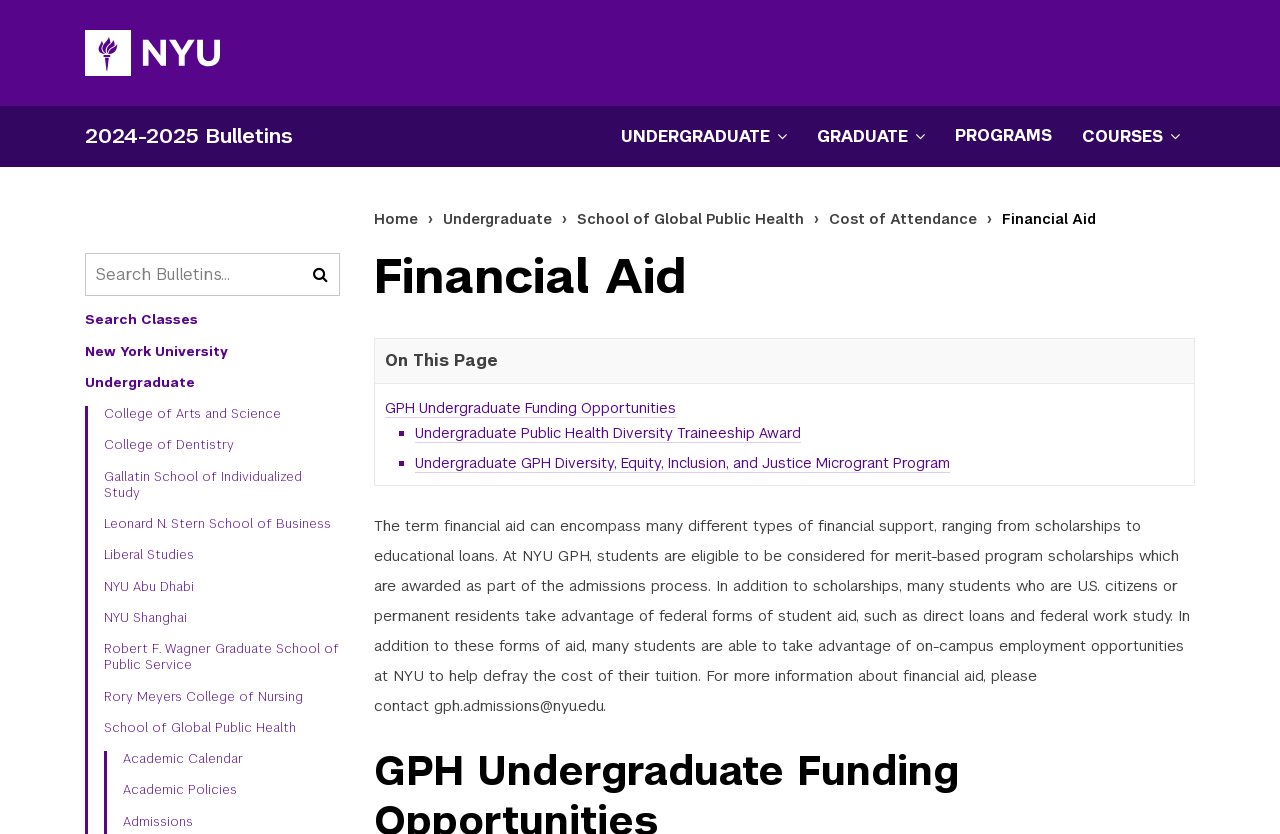Determine the bounding box coordinates of the clickable element to complete this instruction: "Search Bulletins". Provide the coordinates in the format of four float numbers between 0 and 1, [left, top, right, bottom].

[0.066, 0.304, 0.266, 0.355]